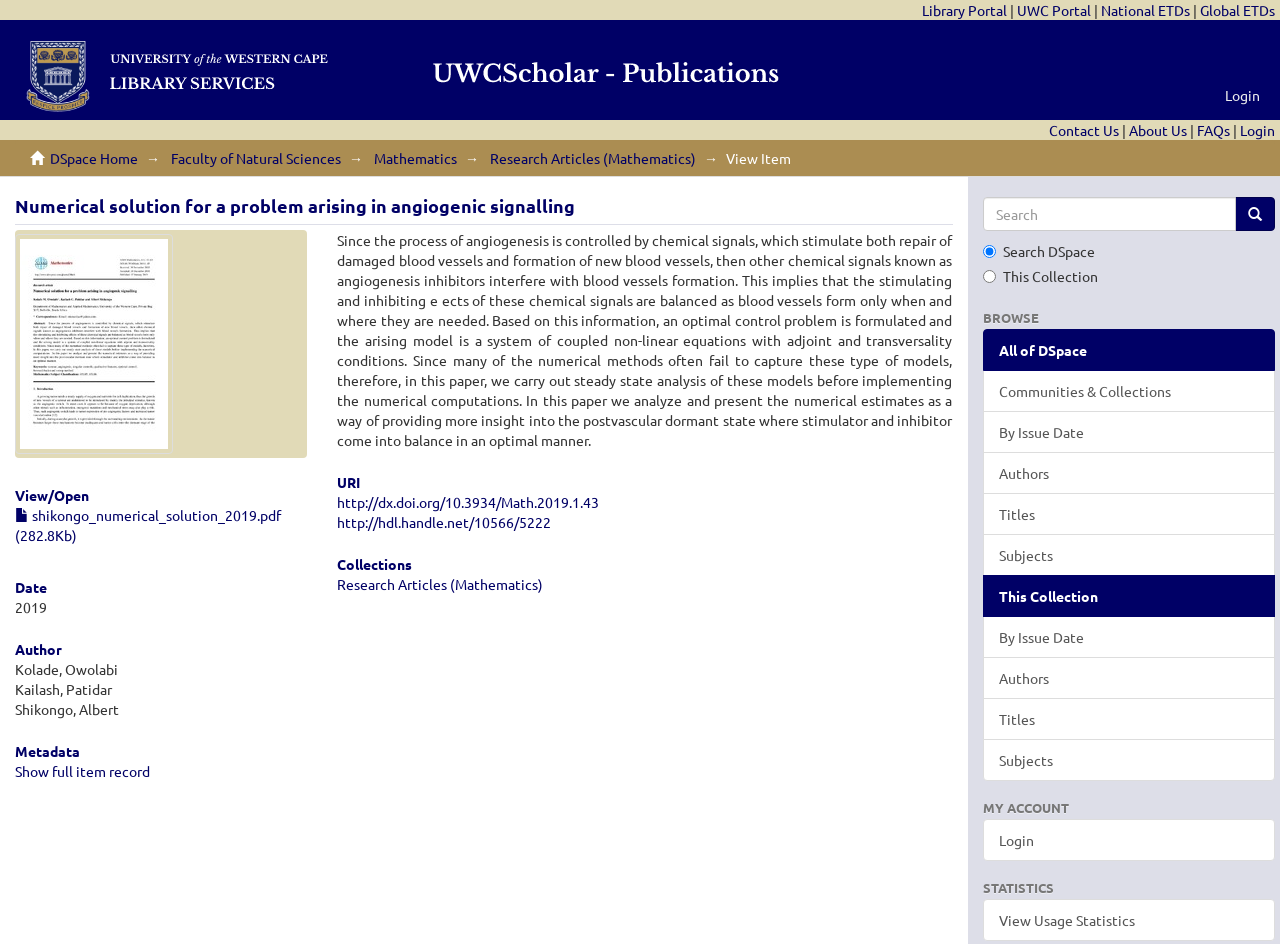Who are the authors of the research article?
Answer the question with detailed information derived from the image.

The authors of the research article can be found in the static text elements with the names 'Kolade, Owolabi', 'Kailash, Patidar', and 'Shikongo, Albert'.